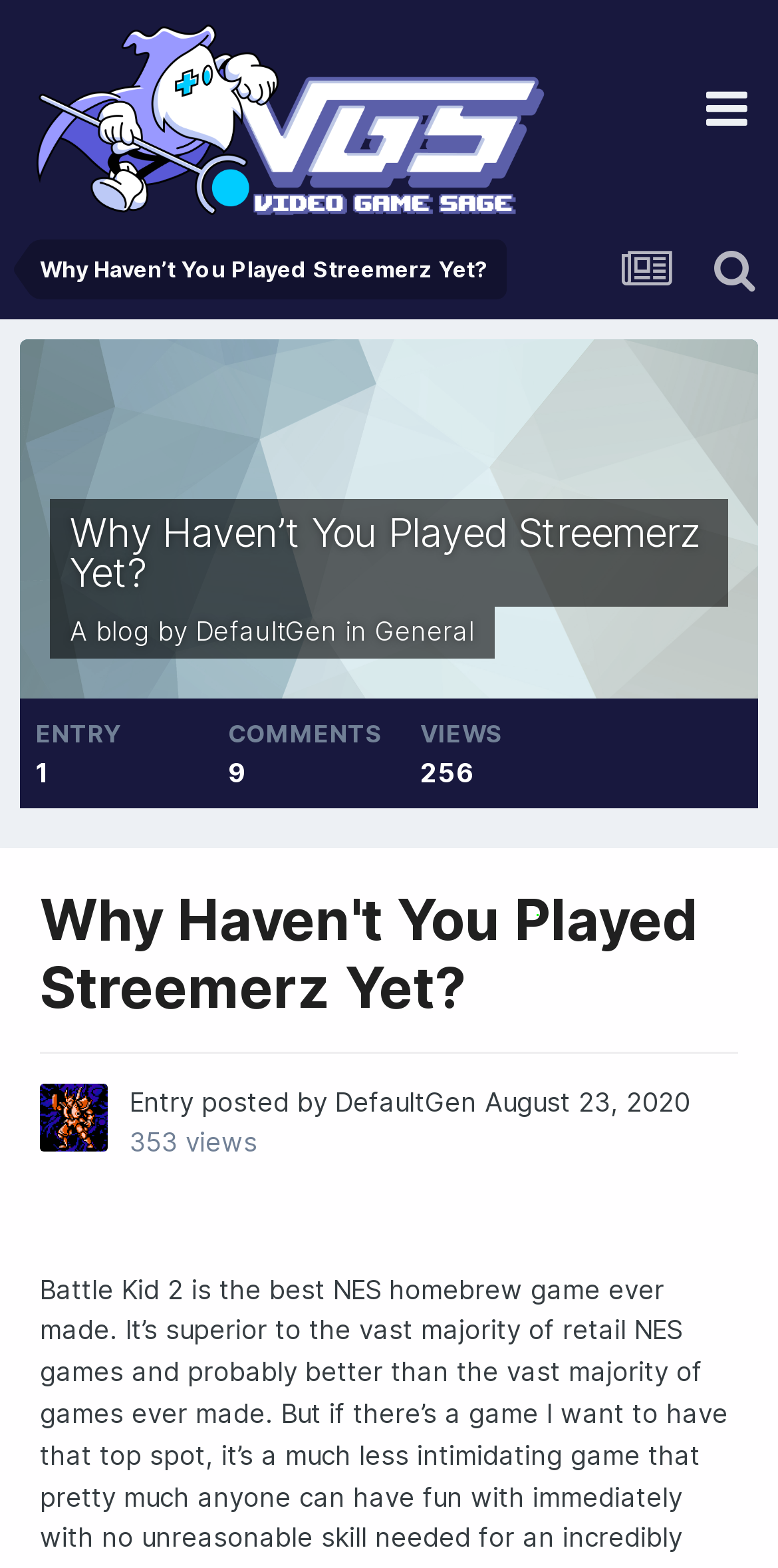Look at the image and write a detailed answer to the question: 
What is the name of the blog?

The name of the blog can be found in the top-left corner of the webpage, where it says 'Video Game Sage' in a link format.